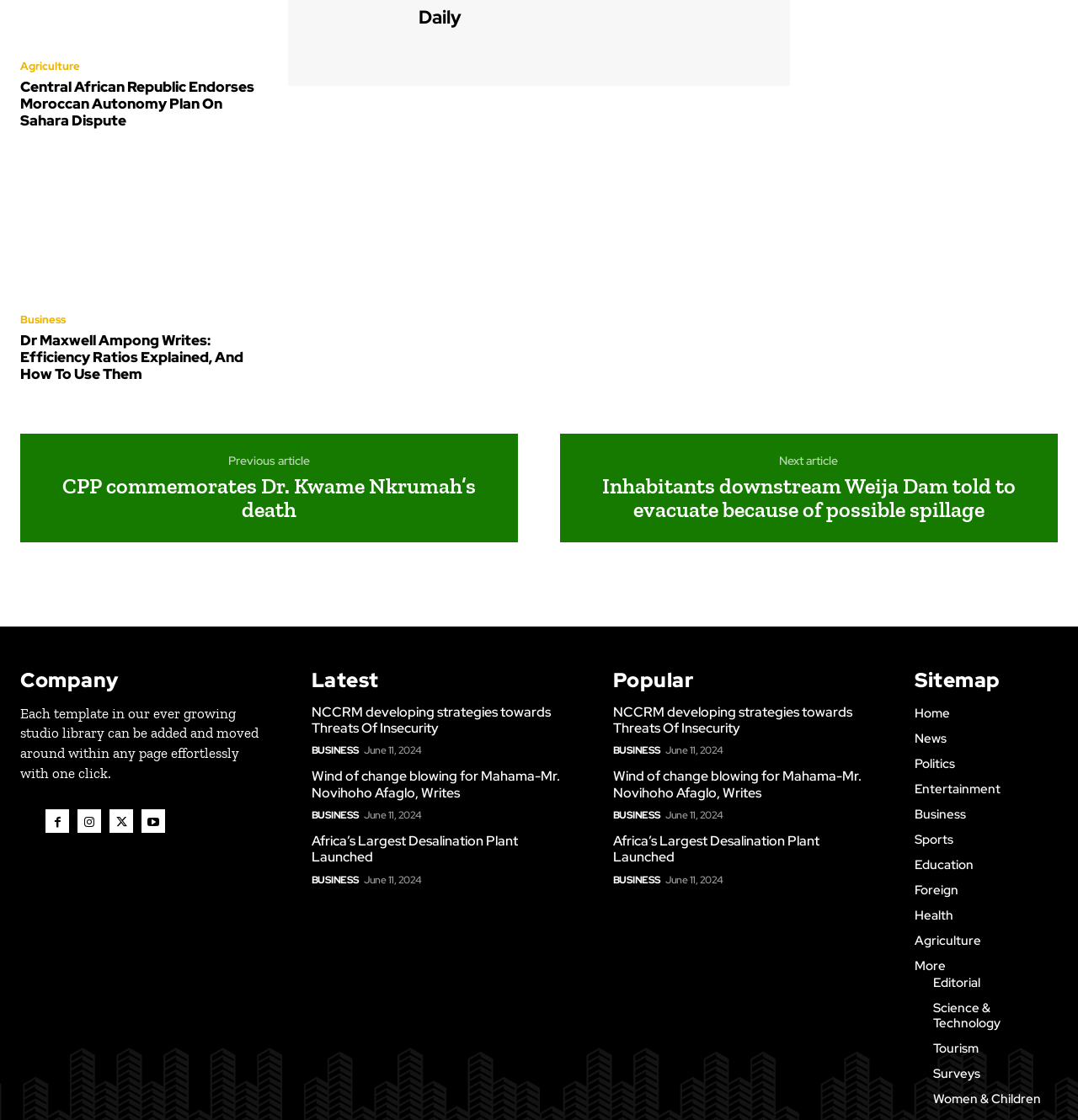Given the element description "Africa’s Largest Desalination Plant Launched", identify the bounding box of the corresponding UI element.

[0.569, 0.743, 0.76, 0.773]